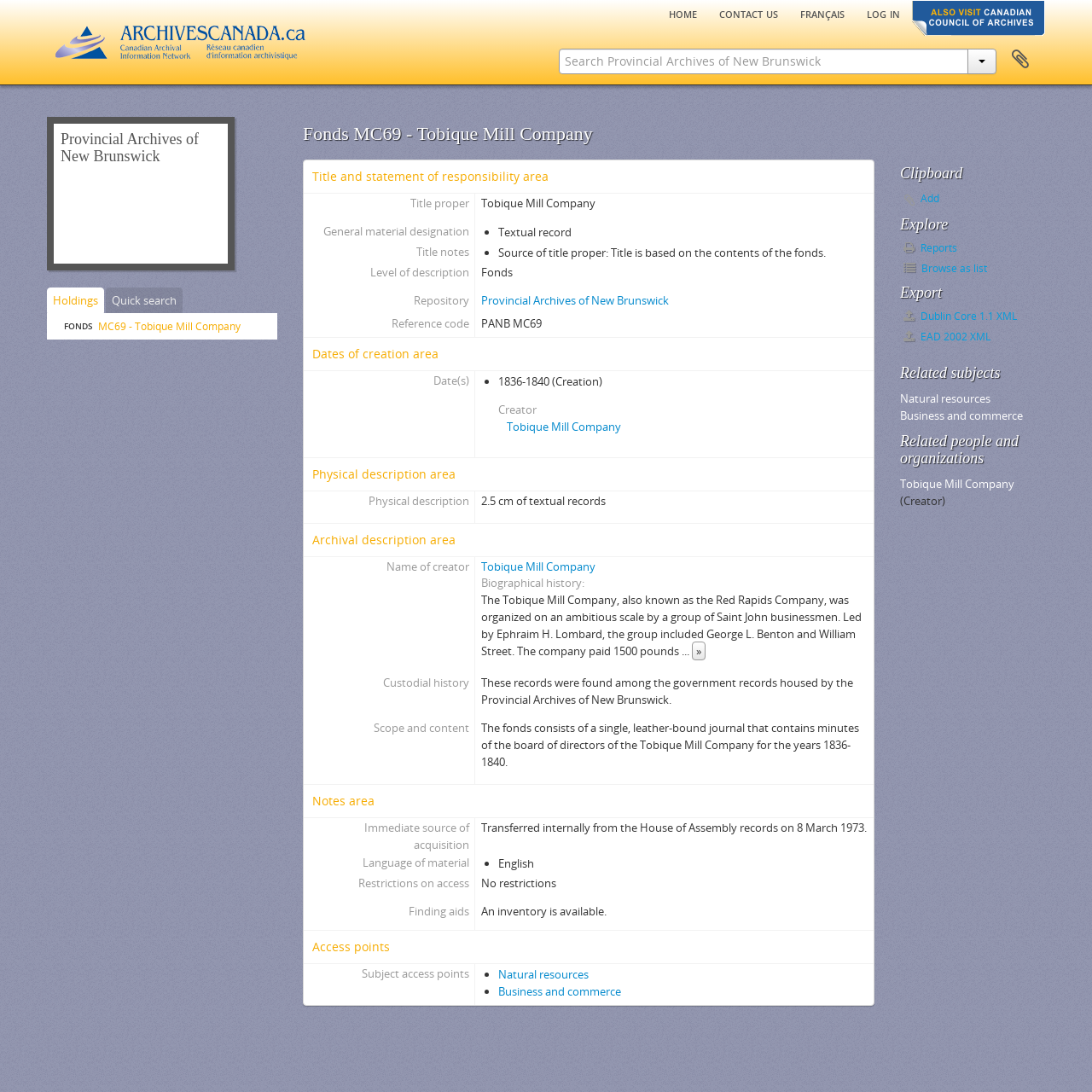What is the name of the archives that houses the records?
Please give a well-detailed answer to the question.

I found the answer by looking at the text 'These records were found among the government records housed by the Provincial Archives of New Brunswick.'